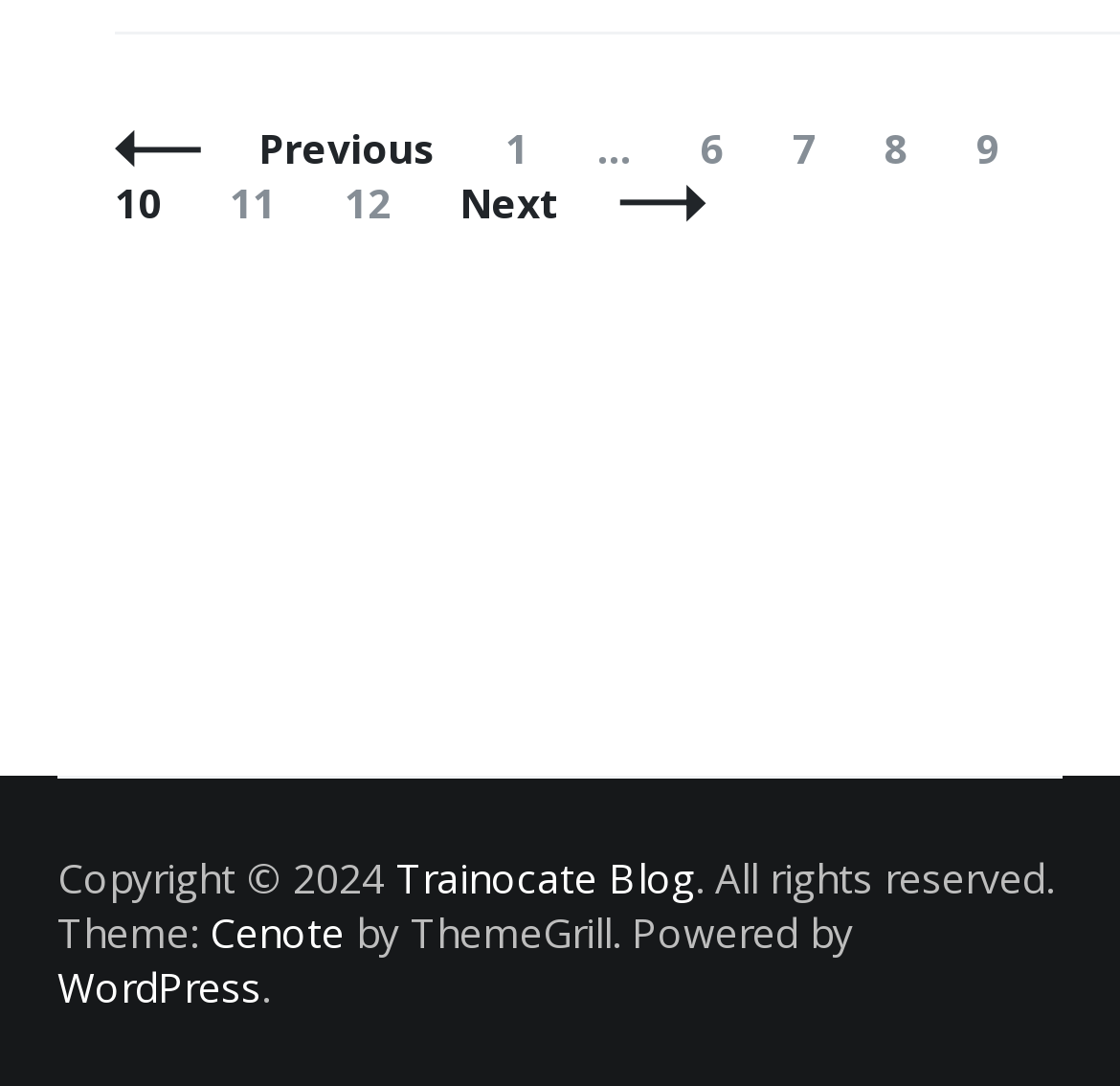Determine the bounding box coordinates of the element that should be clicked to execute the following command: "go to next page".

[0.385, 0.162, 0.628, 0.212]